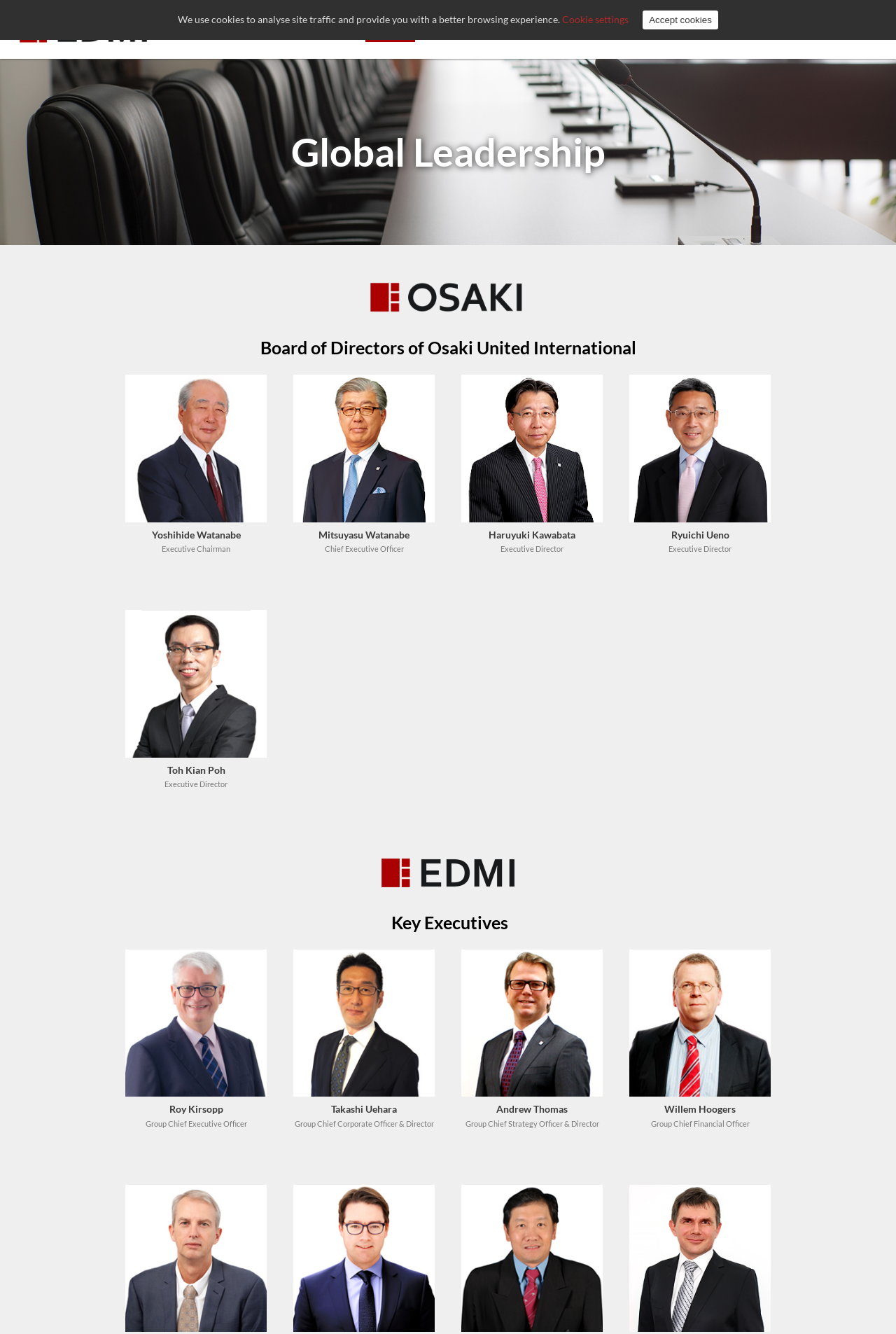Predict the bounding box of the UI element that fits this description: "Accept cookies".

[0.717, 0.008, 0.801, 0.022]